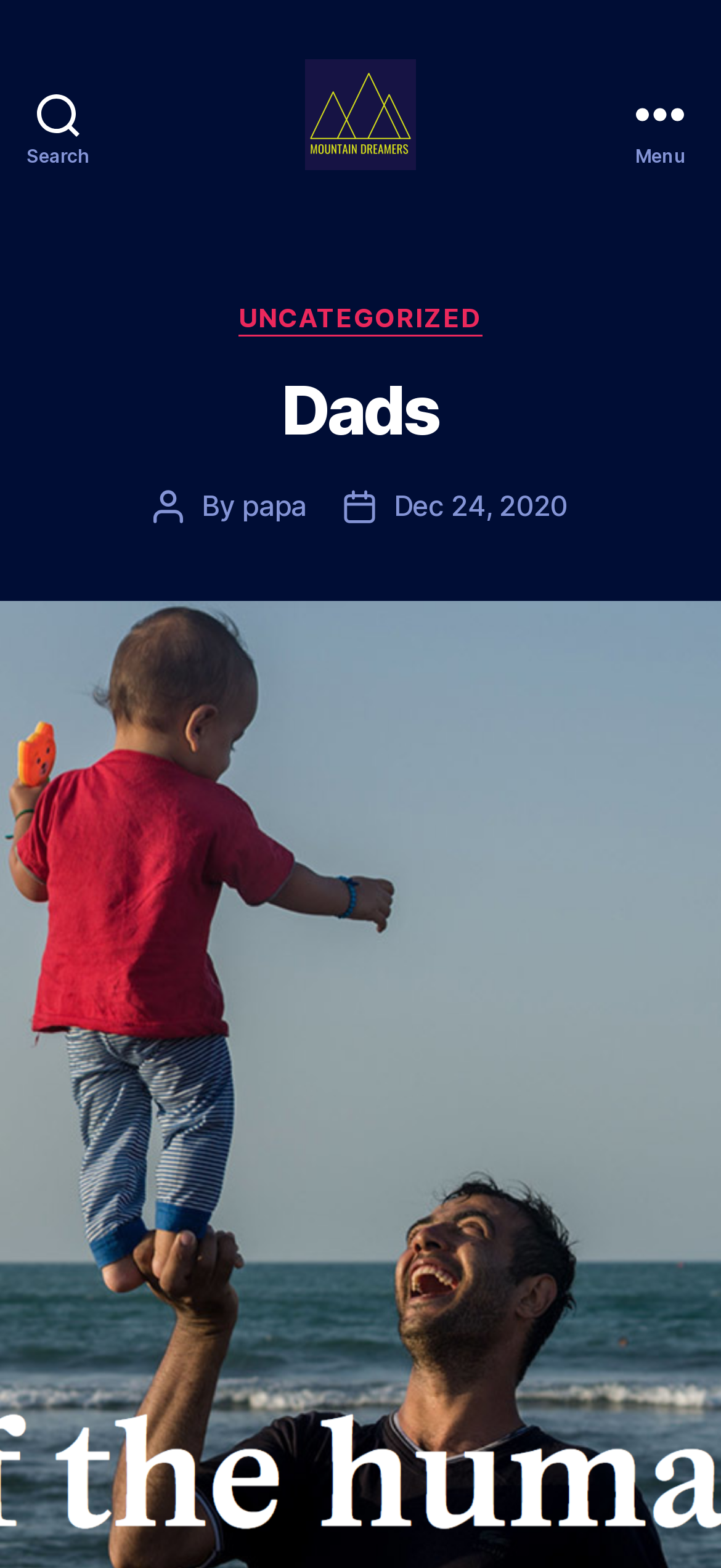Construct a comprehensive description capturing every detail on the webpage.

The webpage is titled "Dads – Mountain Dreamers" and features a prominent link with the same title, accompanied by an image, at the top center of the page. 

At the top left corner, there is a "Search" button. On the opposite side, at the top right corner, a "Menu" button is located. When expanded, the "Menu" button reveals a header section with several elements. 

In the header section, a "Categories" label is positioned near the top, followed by a link to "UNCATEGORIZED" below it. The title "Dads" is displayed prominently in the center of the header section. 

Further down in the header section, there is a section dedicated to post information. The text "Post author" is displayed, followed by the text "By" and a link to the author "papa". Next to this, the text "Post date" is shown, accompanied by a link to the date "Dec 24, 2020".